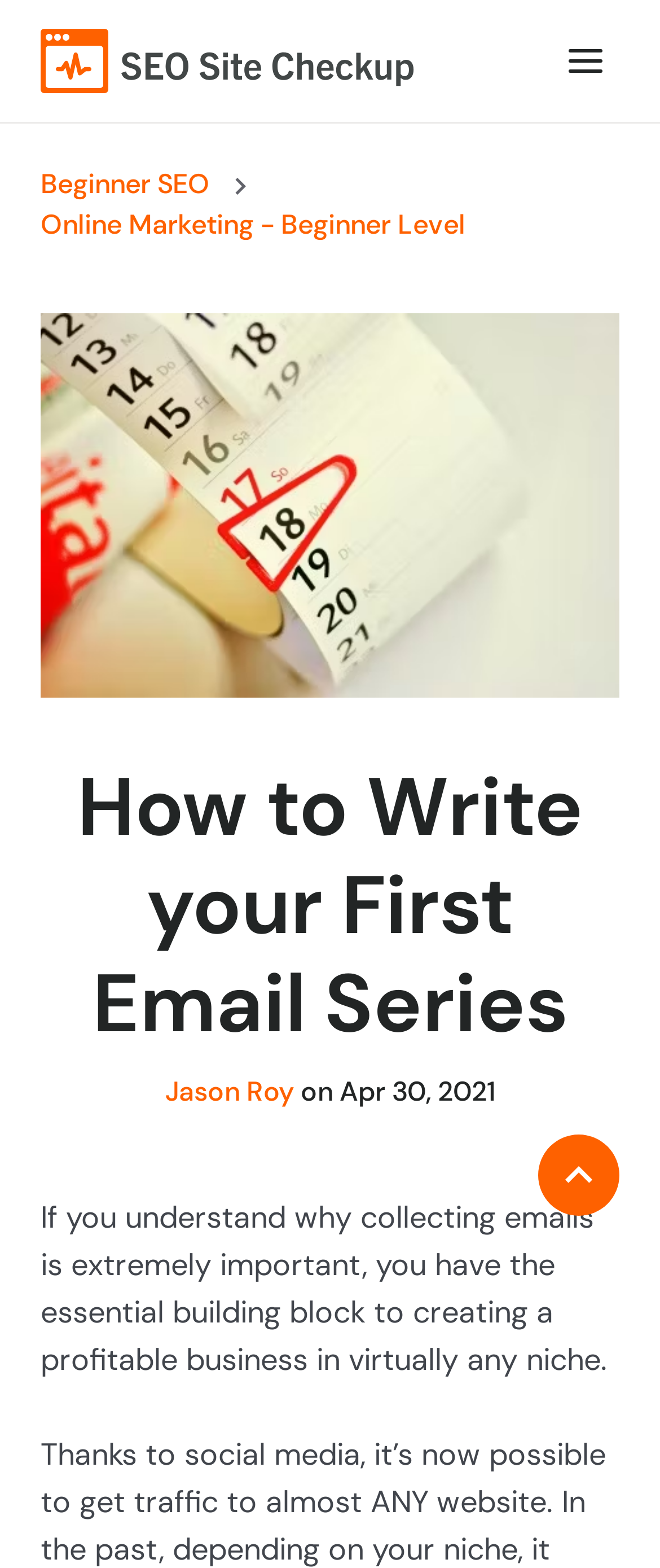Consider the image and give a detailed and elaborate answer to the question: 
What is the topic of the article?

Based on the webpage, the topic of the article is about creating an effective email series, which is indicated by the heading 'How to Write your First Email Series' and the content of the article.